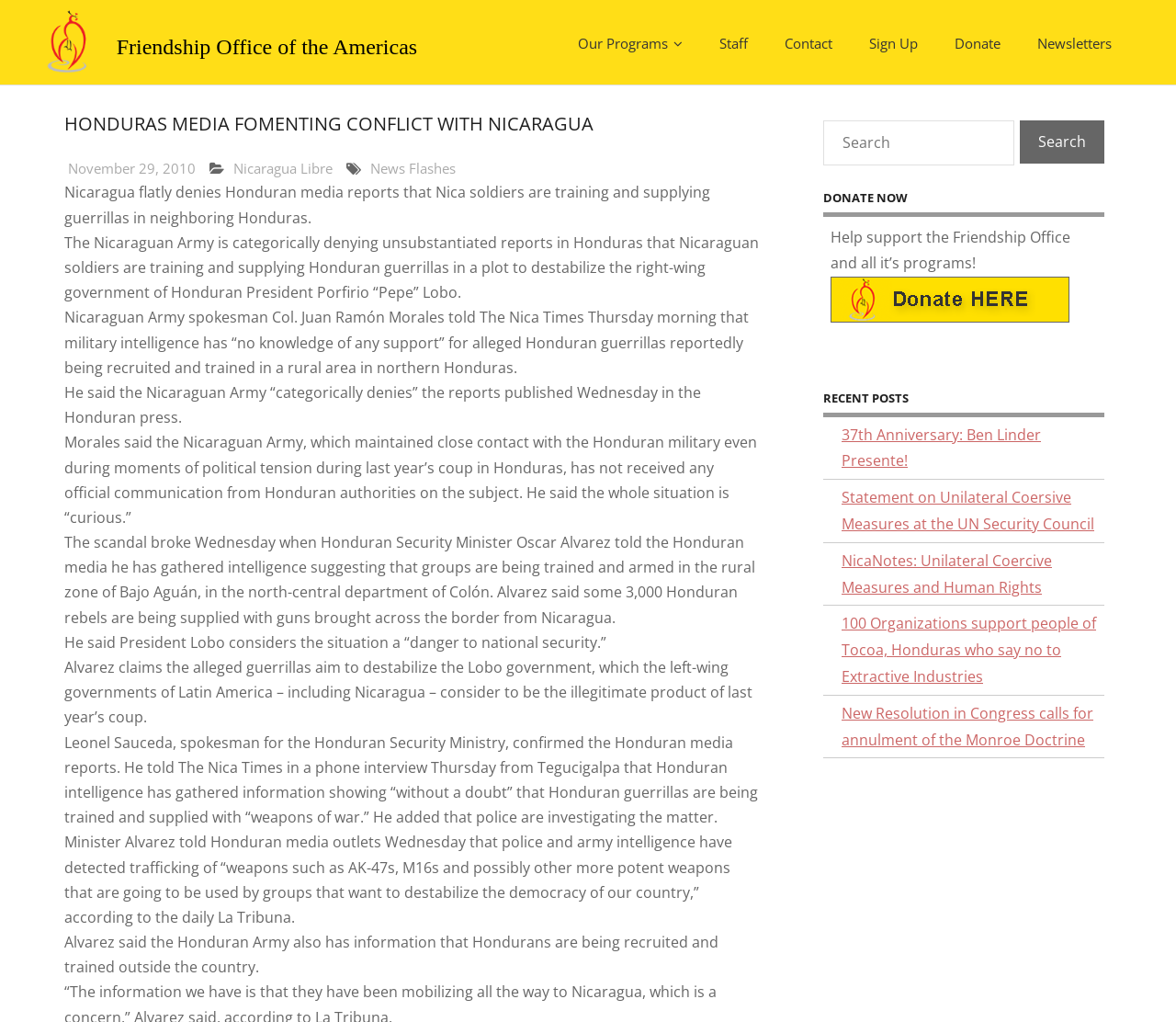What is the purpose of the 'Search' box?
Using the details from the image, give an elaborate explanation to answer the question.

The 'Search' box is located in the top-right corner of the webpage, and it allows users to search for specific content within the website.